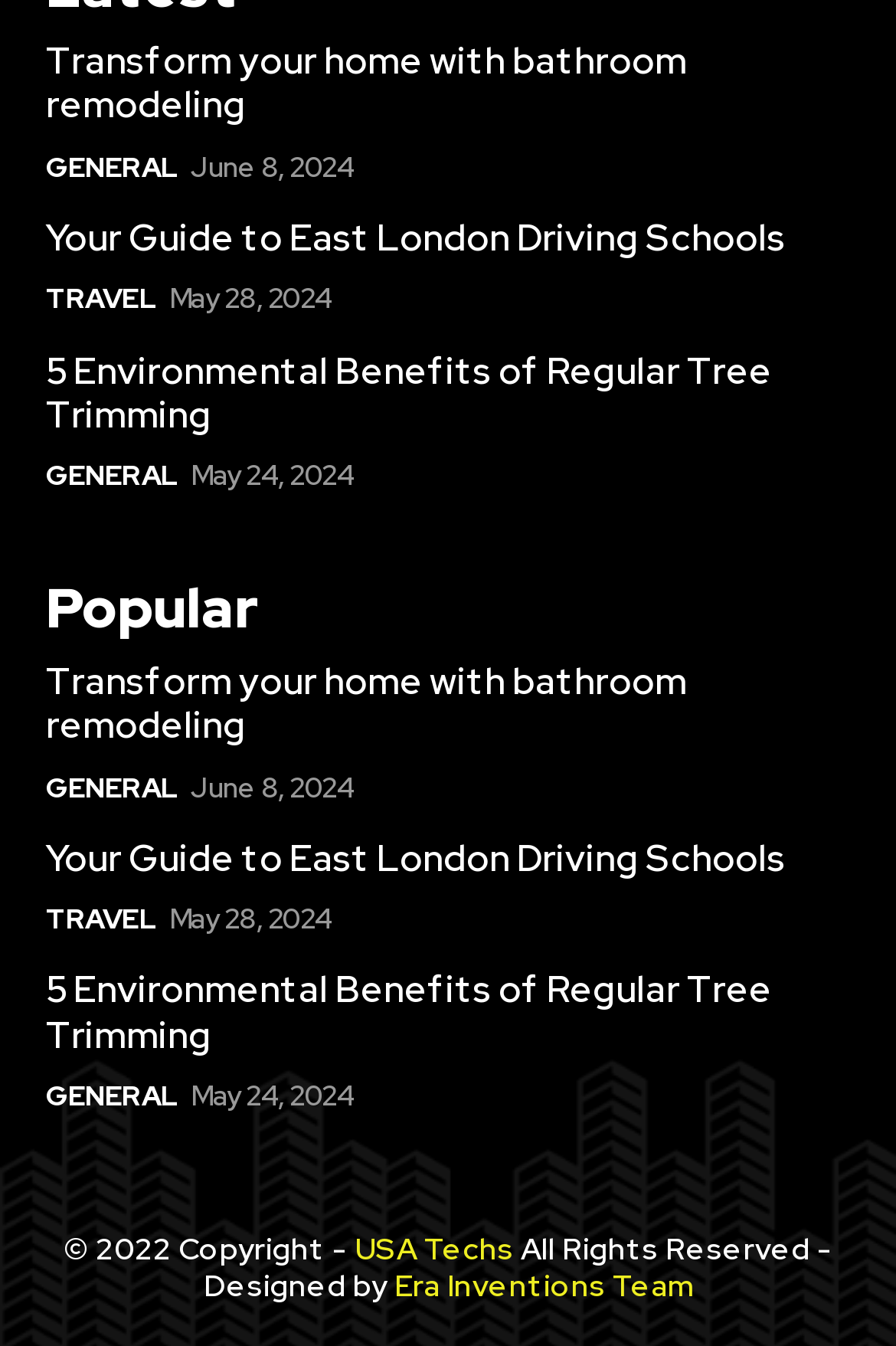Use a single word or phrase to answer the question: 
What is the category of the article '5 Environmental Benefits of Regular Tree Trimming'?

GENERAL